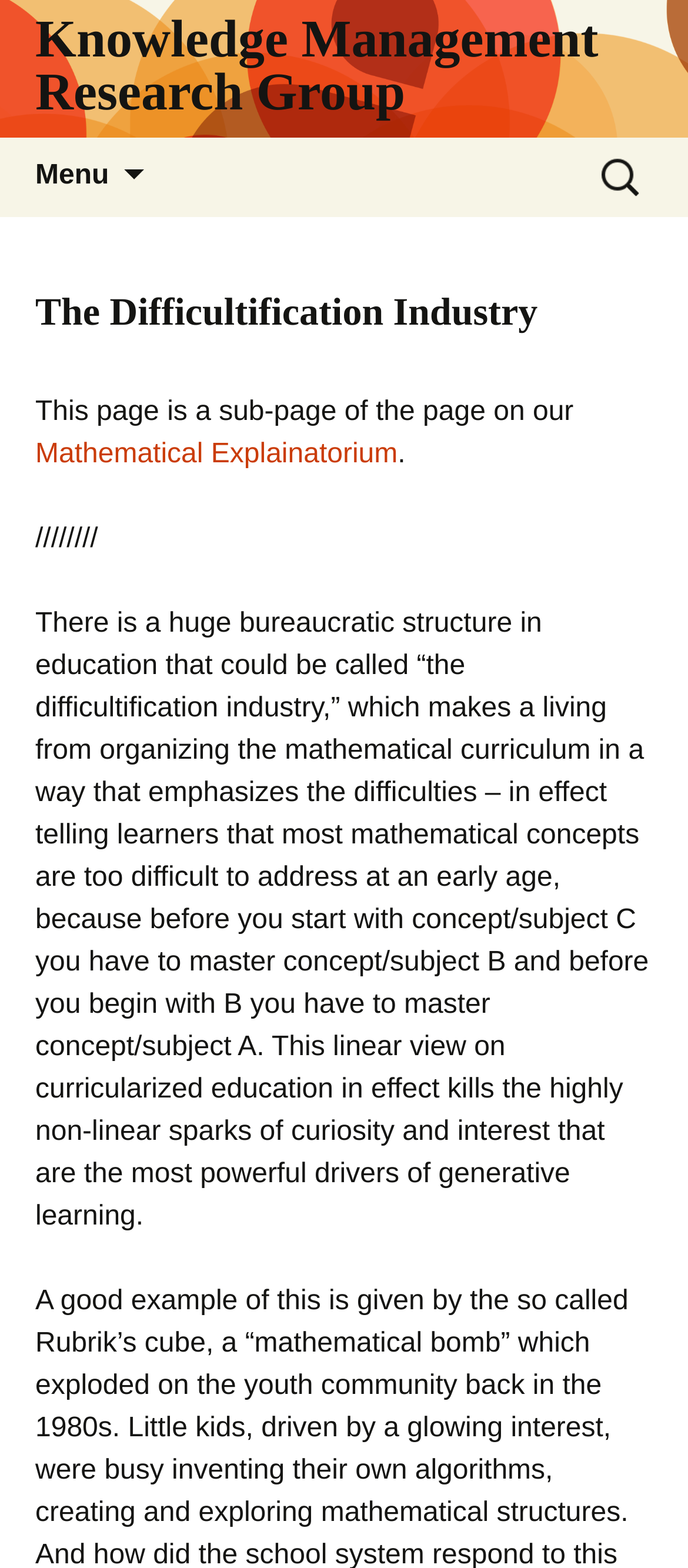Summarize the webpage in an elaborate manner.

The webpage is about the "Difficultification Industry" in the context of knowledge management research. At the top, there is a link to the "Knowledge Management Research Group" and a heading with the same text, taking up almost the entire width of the page. Below this, there is a button labeled "Menu" with an icon, which is not expanded by default. To the right of the menu button, there is a link to "Skip to content". 

On the top right corner, there is a search bar with a label "Search for:" and a search box. Below the search bar, there is a header section that spans the entire width of the page. Within this section, there is a heading that reads "The Difficultification Industry". 

Below the header, there is a paragraph of text that explains the concept of the "Difficultification Industry" in education, which is a bureaucratic structure that emphasizes the difficulties of mathematical concepts and creates a linear approach to learning. This text takes up most of the page's content area. There are also a few links and short pieces of text scattered throughout the page, including a link to the "Mathematical Explainatorium" and some separator lines.